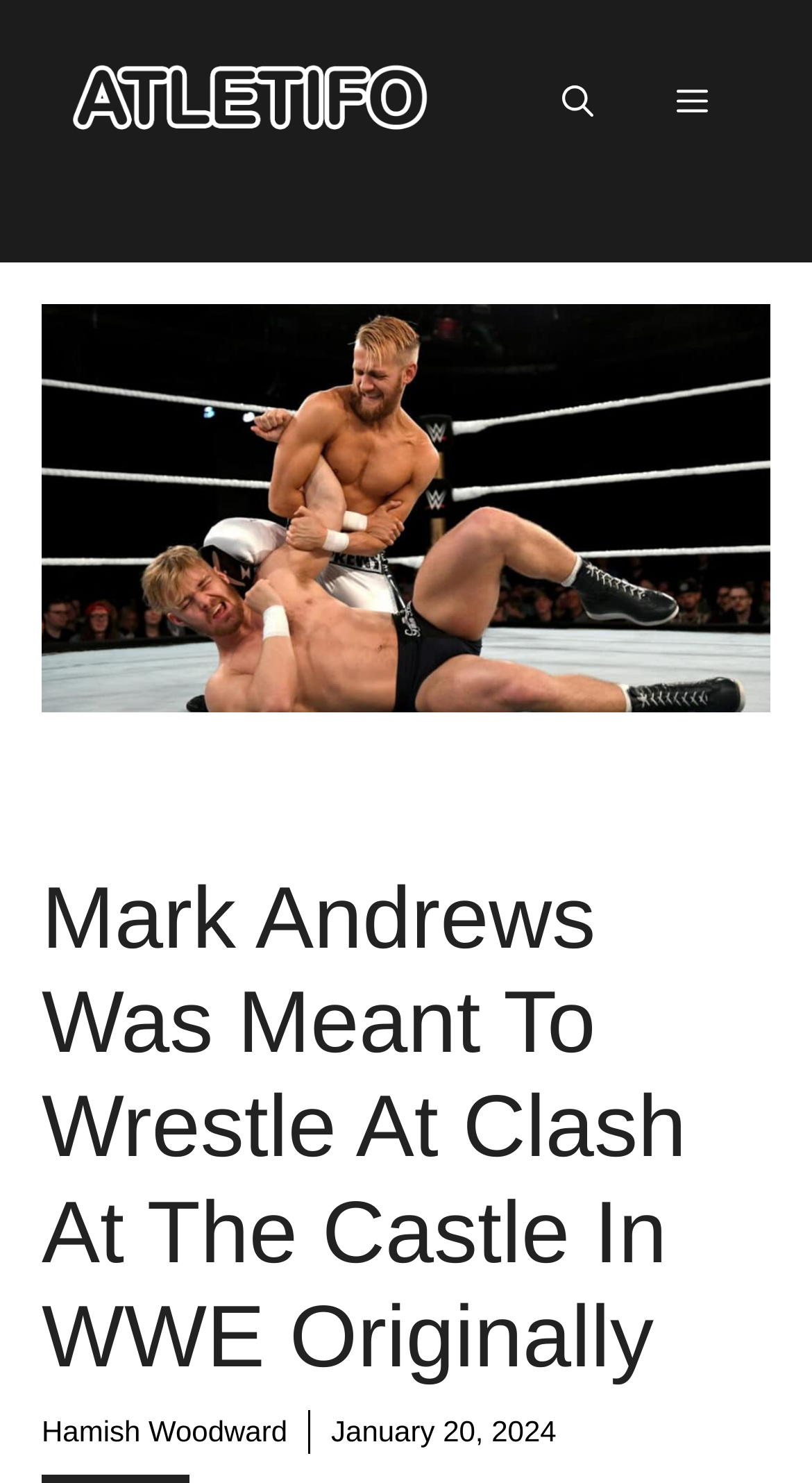Bounding box coordinates must be specified in the format (top-left x, top-left y, bottom-right x, bottom-right y). All values should be floating point numbers between 0 and 1. What are the bounding box coordinates of the UI element described as: Hamish Woodward

[0.051, 0.954, 0.354, 0.977]